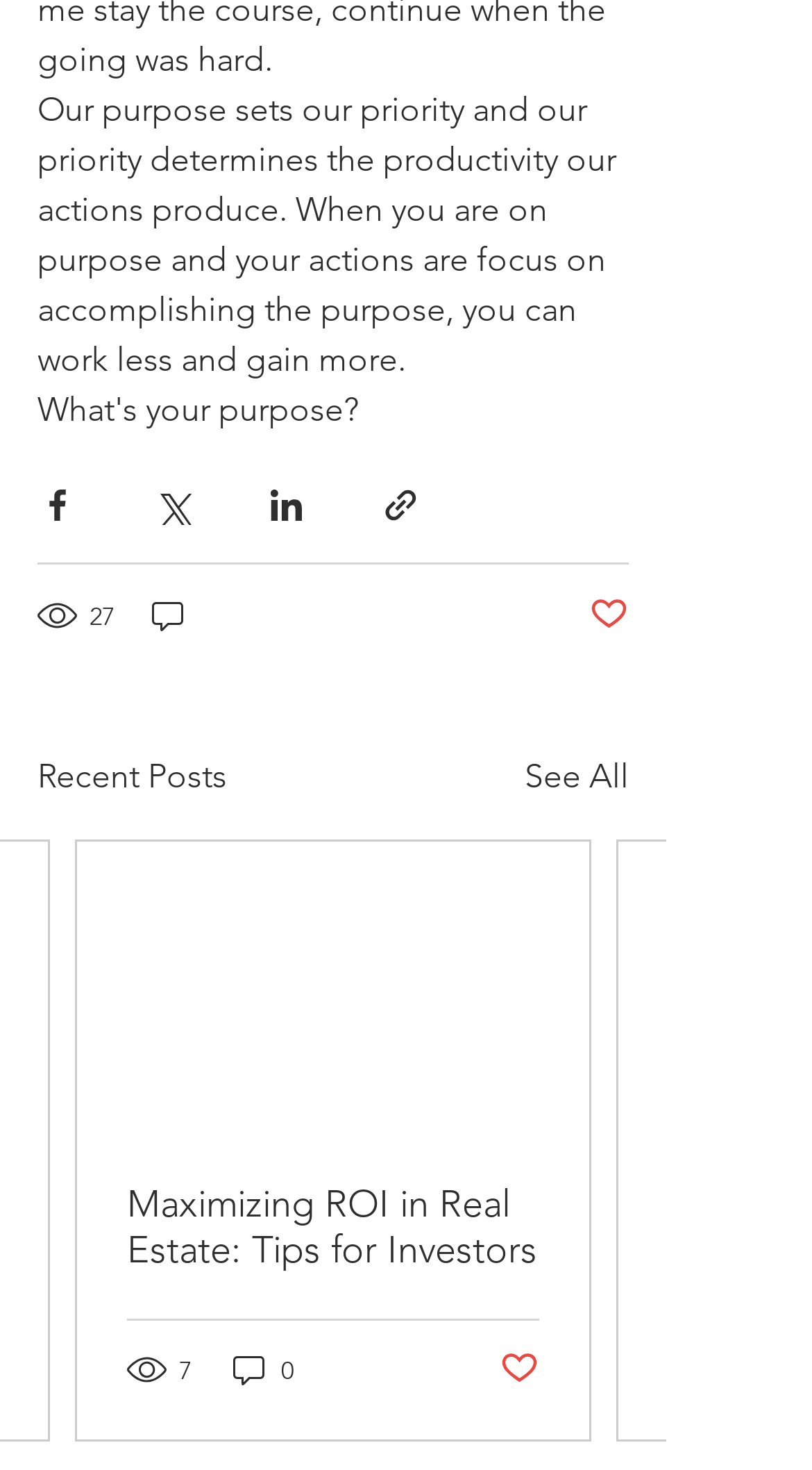Answer the following inquiry with a single word or phrase:
How many social media share buttons are there?

4